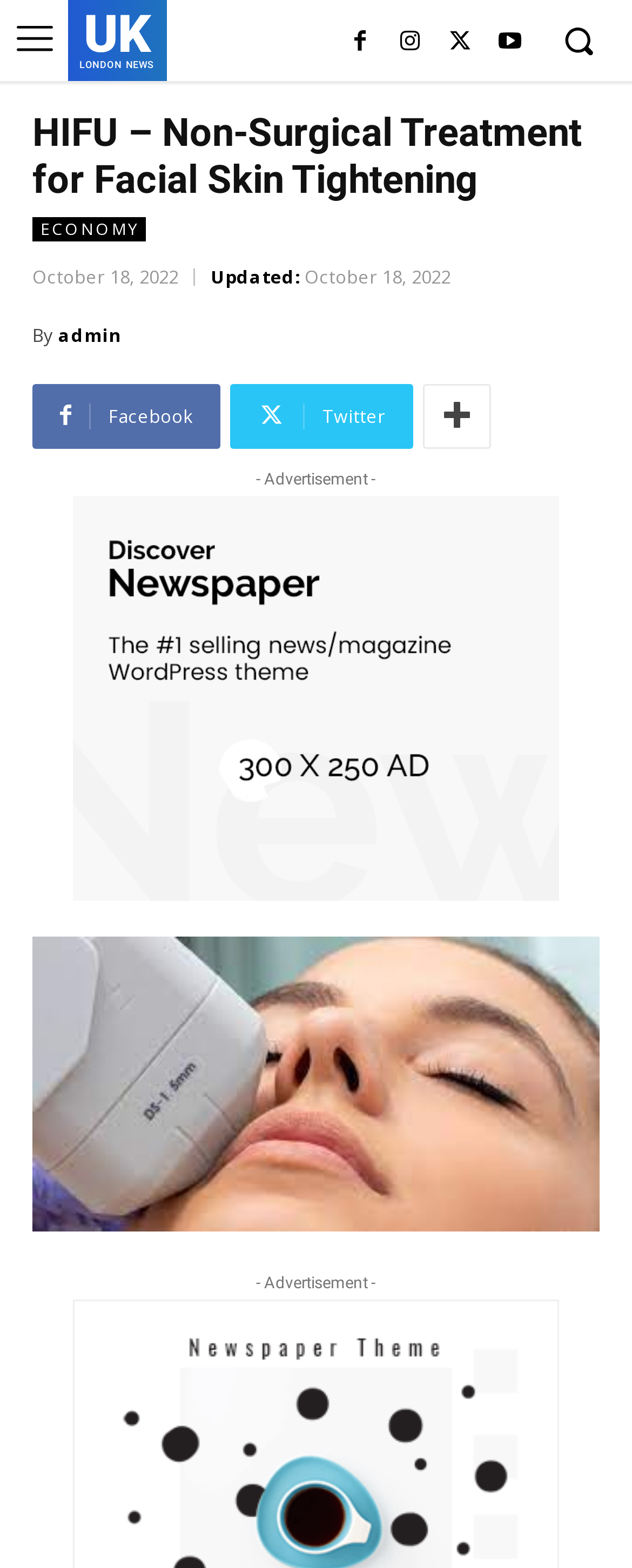Provide an in-depth caption for the webpage.

The webpage is about HIFU, a cosmetic technique for skin tightening, and is considered a painless alternative to a facelift. At the top of the page, there are two small images, one on the left and one on the right. Below these images, there are several links, including "UK LONDON NEWS" and four social media icons. 

The main heading "HIFU – Non-Surgical Treatment for Facial Skin Tightening" is centered at the top of the page. Below the heading, there are two columns of text. The left column contains a link to "ECONOMY" and a timestamp "October 18, 2022", while the right column contains the text "Updated:" and another timestamp "October 18, 2022". 

Further down, there is a byline "By" followed by a link to "admin". Below this, there are three social media links to Facebook, Twitter, and another platform. 

The page also contains two advertisements, one in the middle and one at the bottom, both marked as "- Advertisement -". The middle advertisement is a large image, while the bottom advertisement is a link with an accompanying image.